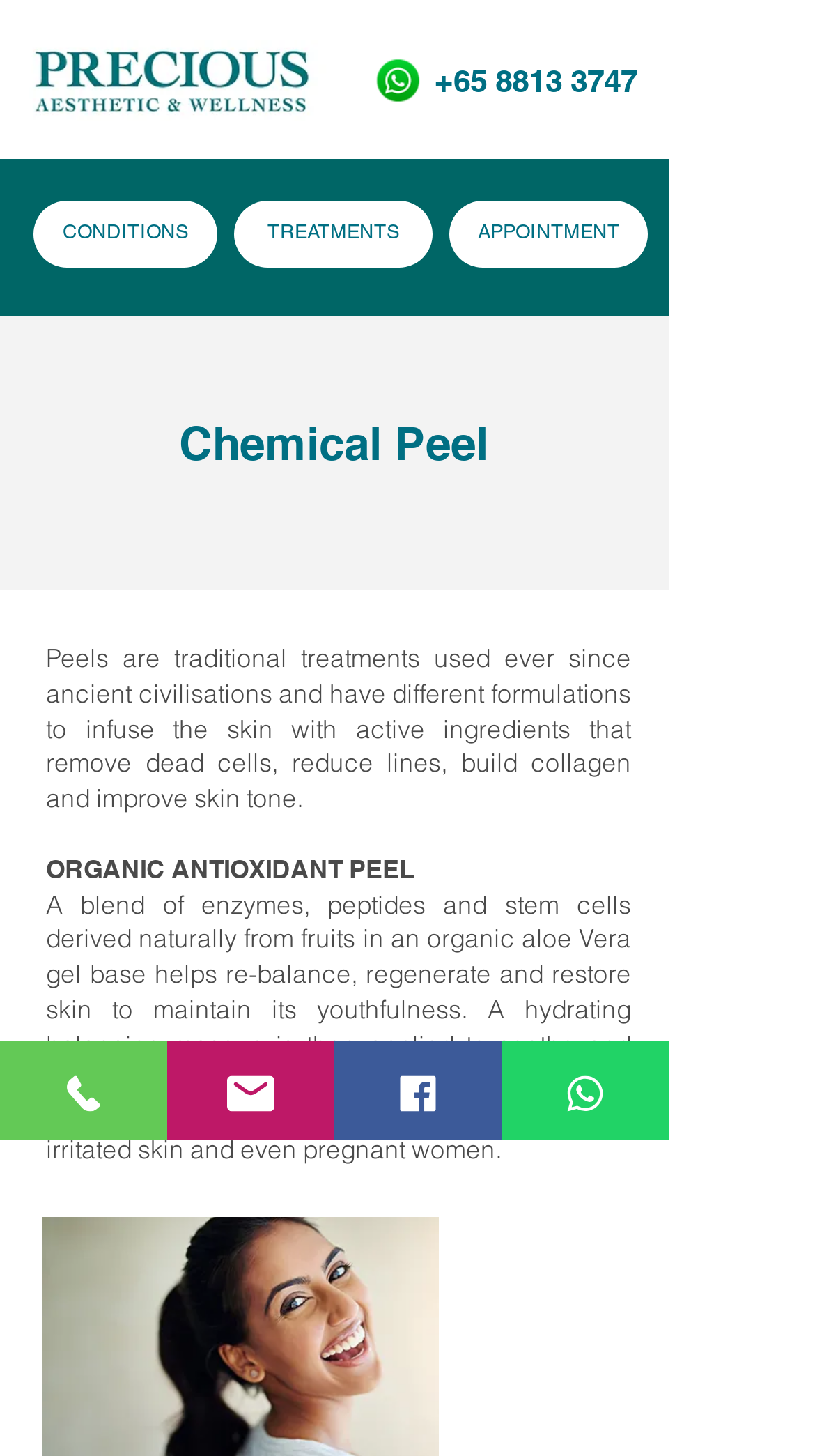How many social media links are present at the bottom of the page?
Please give a detailed and elaborate answer to the question.

There are four social media links present at the bottom of the page, which are Phone, Email, Facebook, and WhatsApp, each with an accompanying image element.